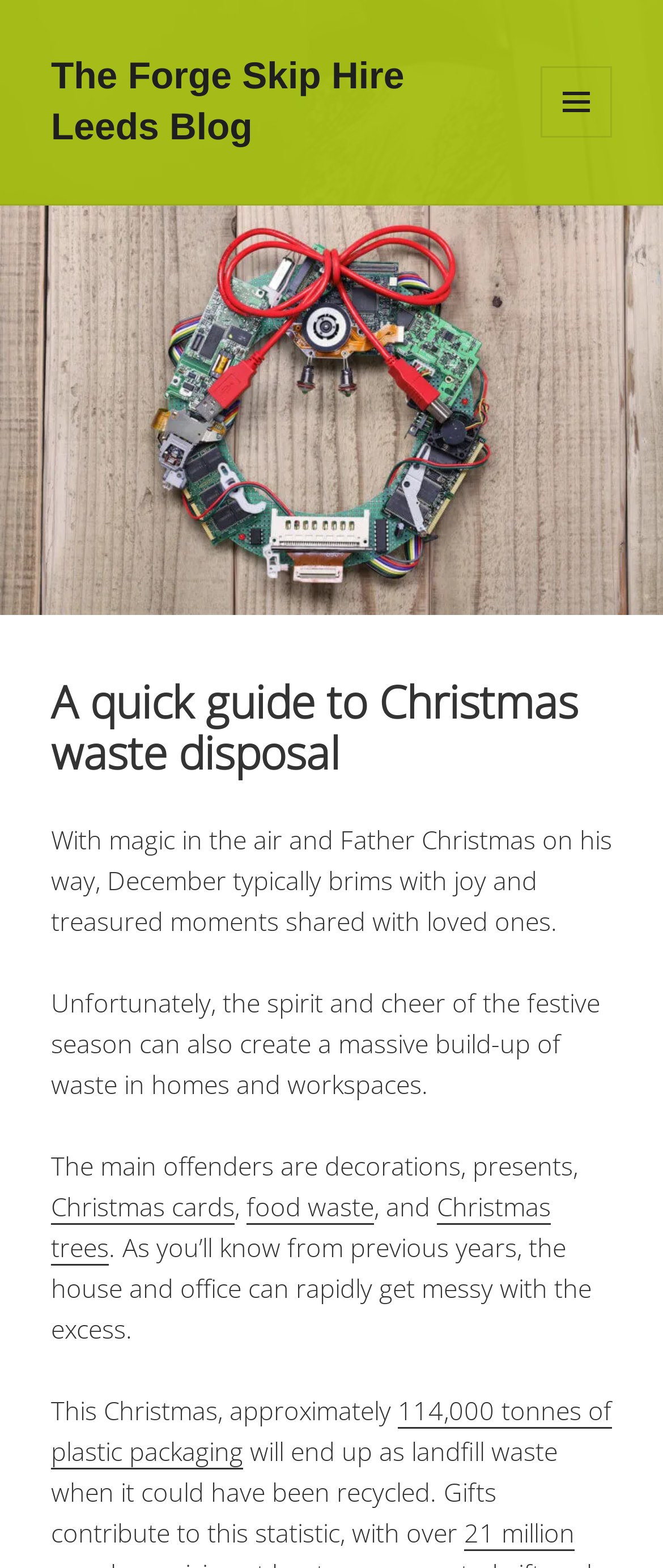Create an elaborate caption that covers all aspects of the webpage.

The webpage is a blog post titled "A quick guide to Christmas waste disposal" from The Forge Skip Hire Leeds Blog. At the top, there is a link to the blog's homepage. Below the title, there is a button labeled "MENU AND WIDGETS" that, when expanded, reveals a header section.

The main content of the page is divided into several paragraphs of text. The first paragraph sets the festive tone of the season, describing the joy and treasured moments shared with loved ones during December. The second paragraph highlights the downside of the festive season, which is the massive build-up of waste in homes and workspaces.

The following paragraphs discuss the main contributors to this waste, including decorations, presents, Christmas cards, food waste, and Christmas trees. There are links to specific types of waste, such as Christmas cards, food waste, and Christmas trees, which provide additional information. The text also mentions the staggering statistic that approximately 114,000 tonnes of plastic packaging will end up as landfill waste when it could have been recycled.

Throughout the page, the text is arranged in a clear and readable format, with headings and links that provide additional information on the topic of Christmas waste disposal.